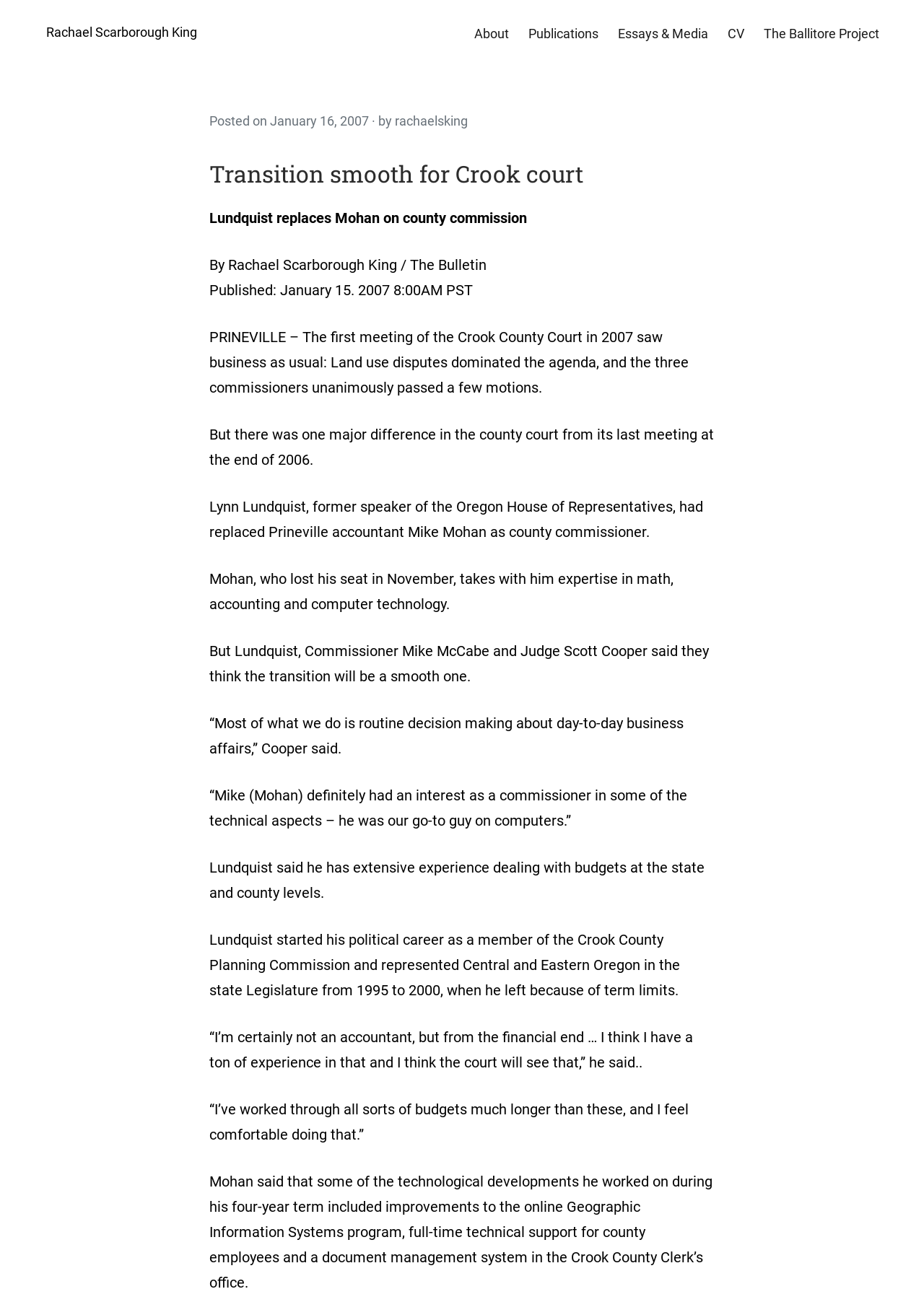Provide the bounding box coordinates of the HTML element this sentence describes: "Publications". The bounding box coordinates consist of four float numbers between 0 and 1, i.e., [left, top, right, bottom].

[0.562, 0.013, 0.658, 0.039]